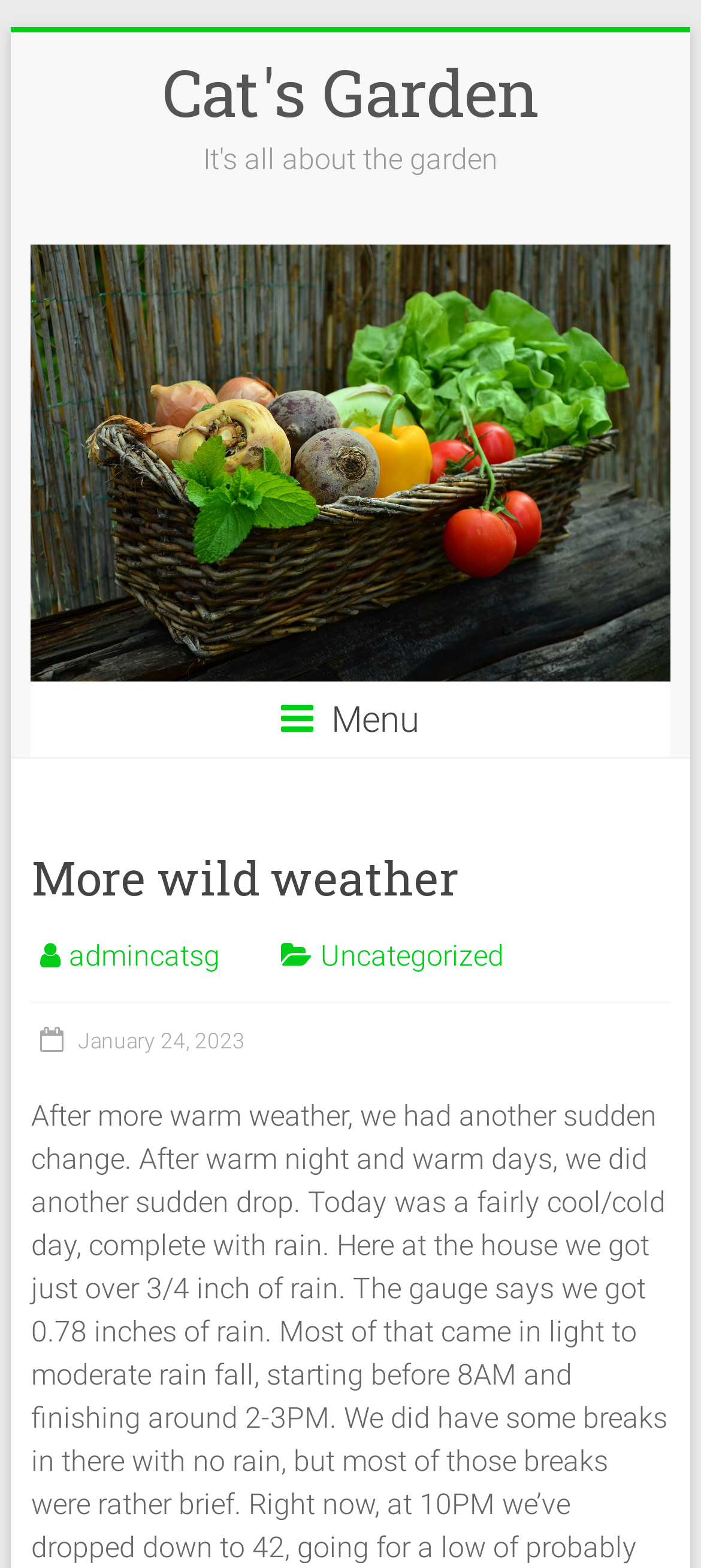Is there an image on the webpage? Refer to the image and provide a one-word or short phrase answer.

Yes